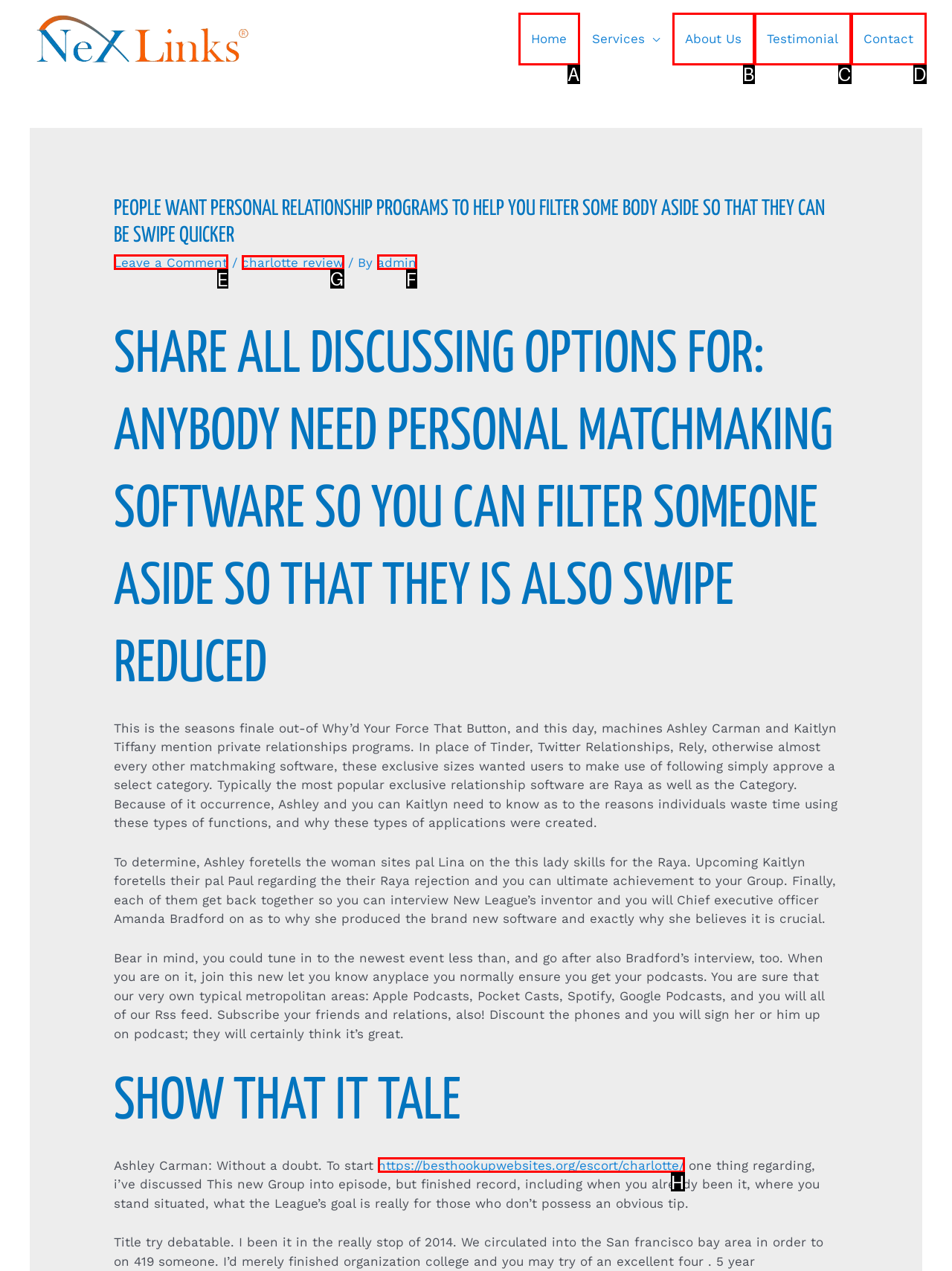Specify which HTML element I should click to complete this instruction: Click the 'charlotte review' link Answer with the letter of the relevant option.

G